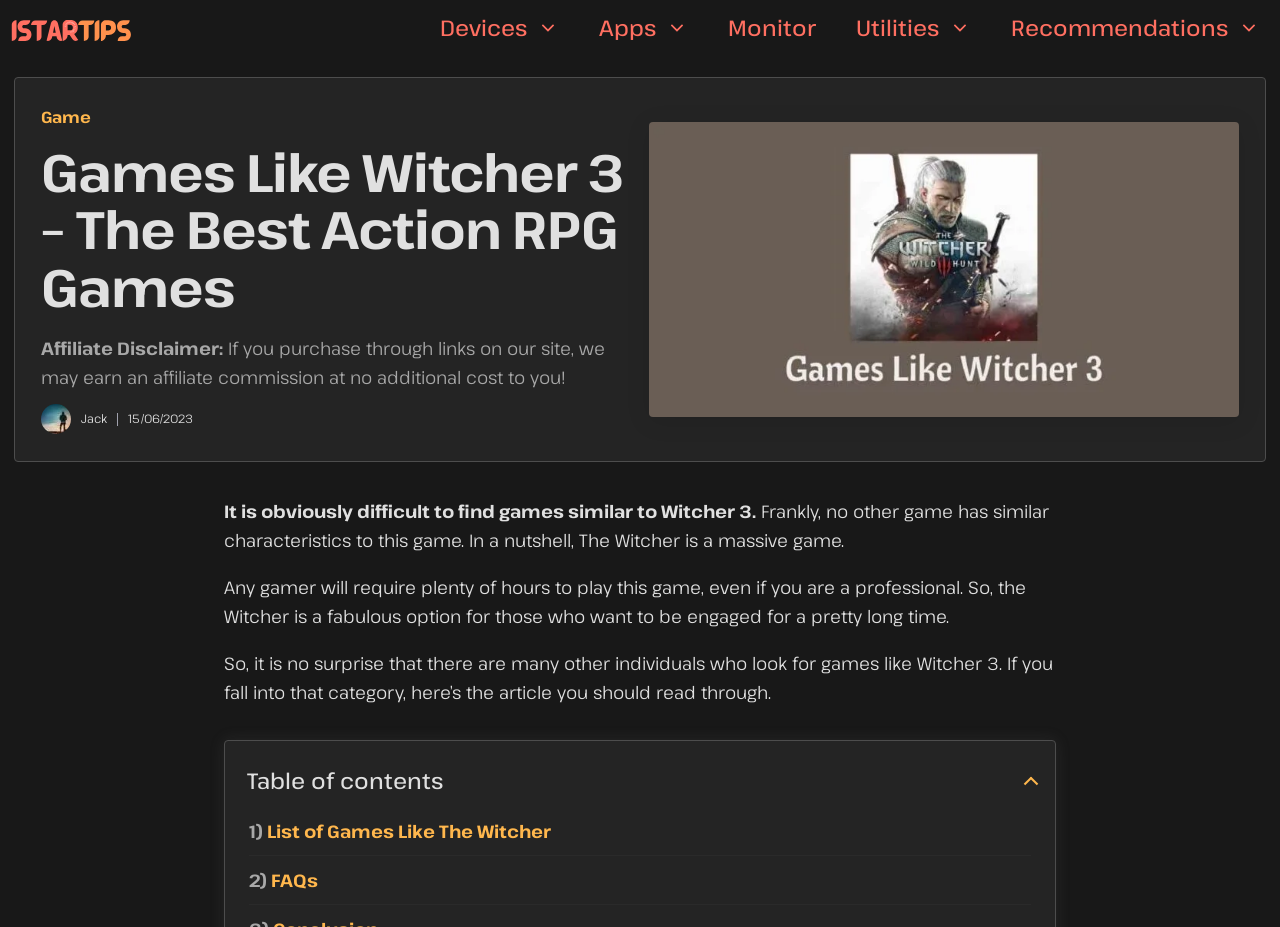Determine the heading of the webpage and extract its text content.

Games Like Witcher 3 – The Best Action RPG Games